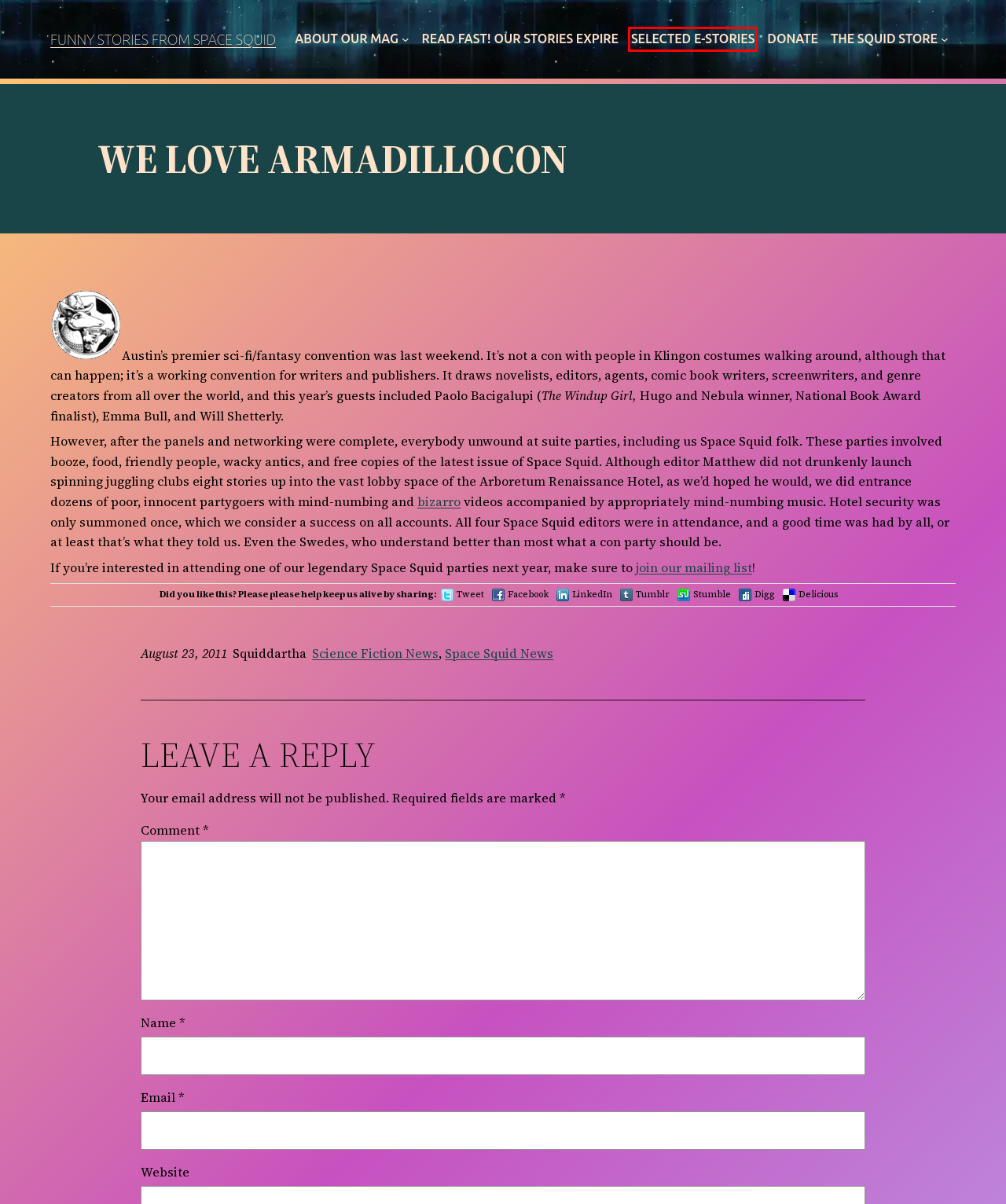Observe the screenshot of a webpage with a red bounding box highlighting an element. Choose the webpage description that accurately reflects the new page after the element within the bounding box is clicked. Here are the candidates:
A. Funny stories & weird tales - How To Make Your Own Clay Magazine
B. Funny stories & weird tales - Donate to Space Squid
C. Amazon.com
D. Funny stories & weird tales - The Squid Store
E. Funny stories & weird tales - About Our Mag
F. Funny stories & weird tales - Funny Science Fiction Archives
G. Funny stories & weird tales - Why You Need To Give Us Your Digits
H. Funny stories & weird tales - Read Fast! Our Stories Expire

F